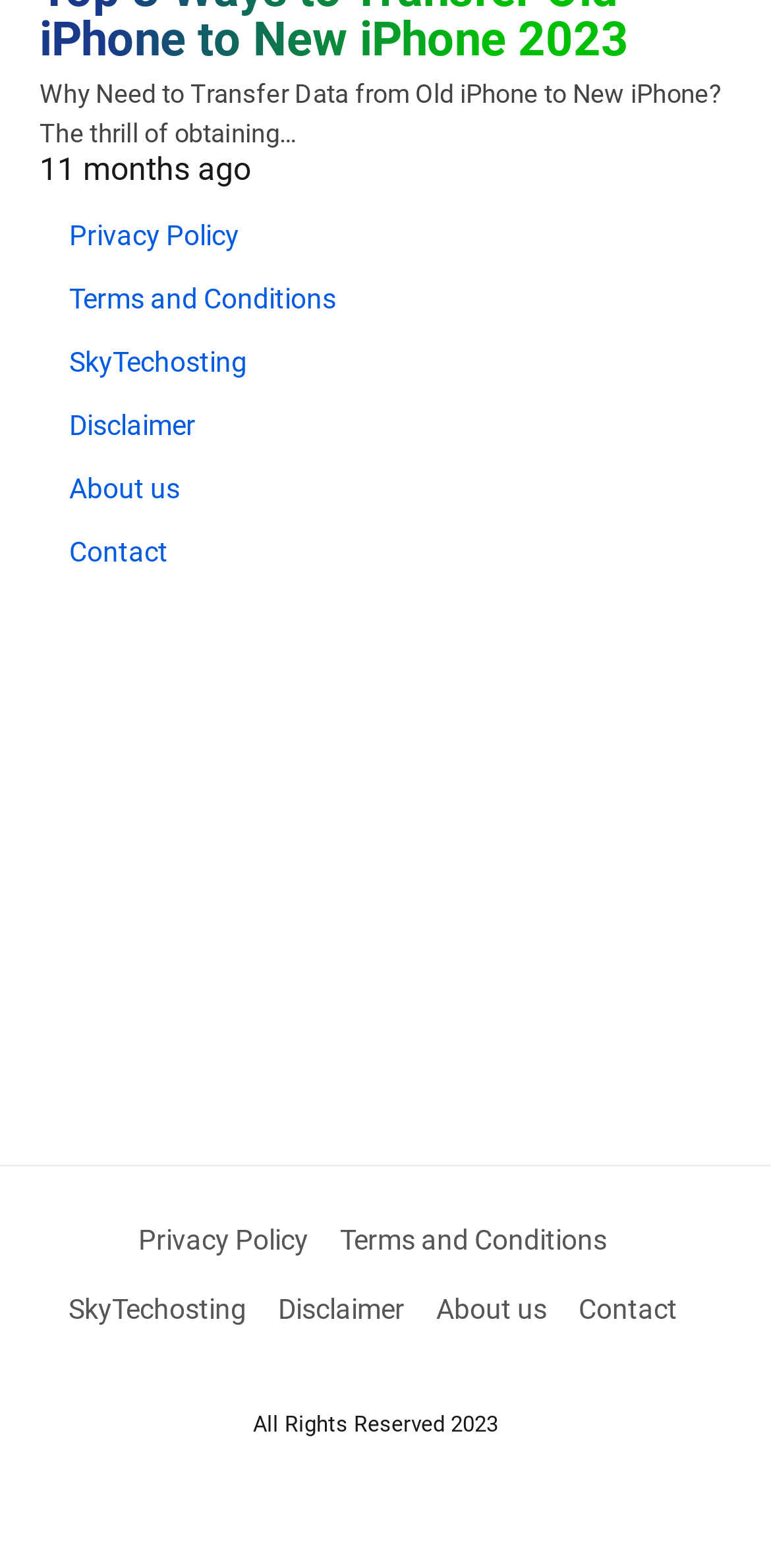Predict the bounding box coordinates of the area that should be clicked to accomplish the following instruction: "Visit the Privacy Policy page". The bounding box coordinates should consist of four float numbers between 0 and 1, i.e., [left, top, right, bottom].

[0.09, 0.139, 0.31, 0.16]